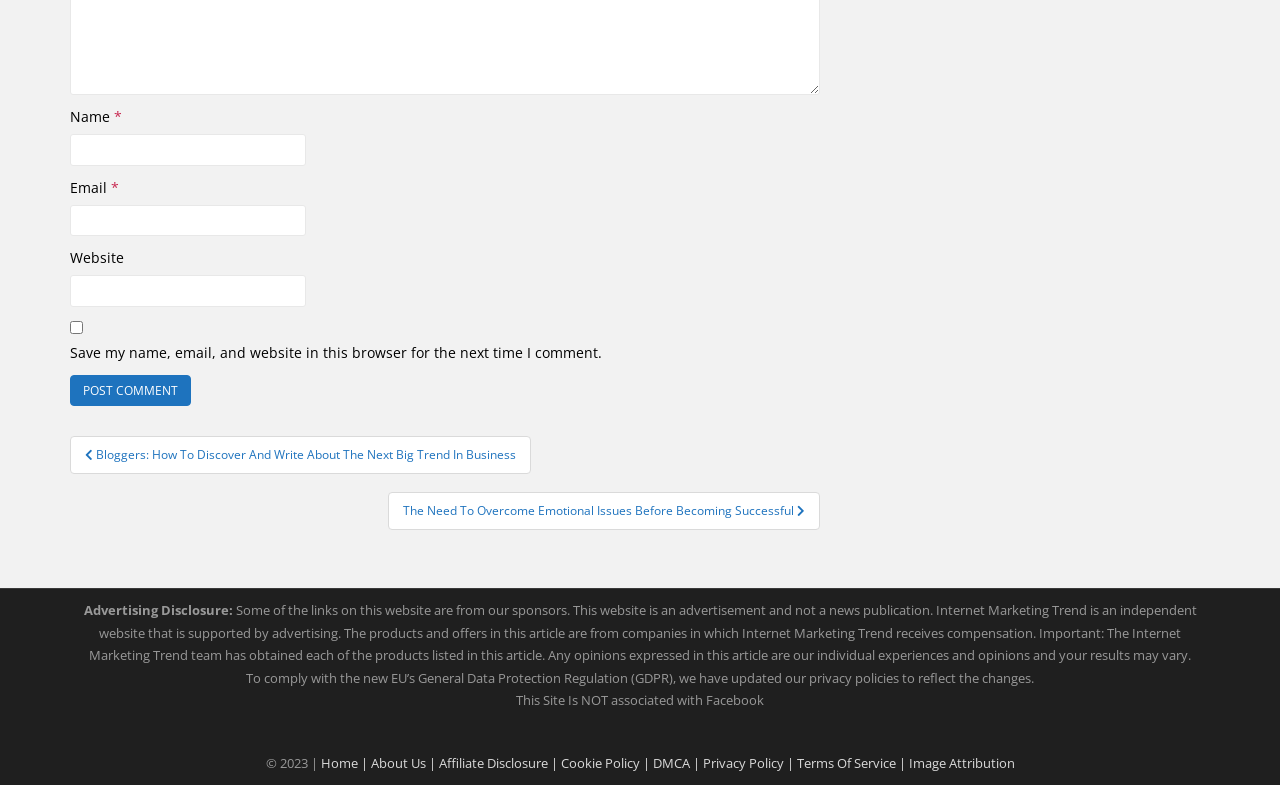Identify the bounding box coordinates of the clickable region necessary to fulfill the following instruction: "Reply to this post". The bounding box coordinates should be four float numbers between 0 and 1, i.e., [left, top, right, bottom].

None